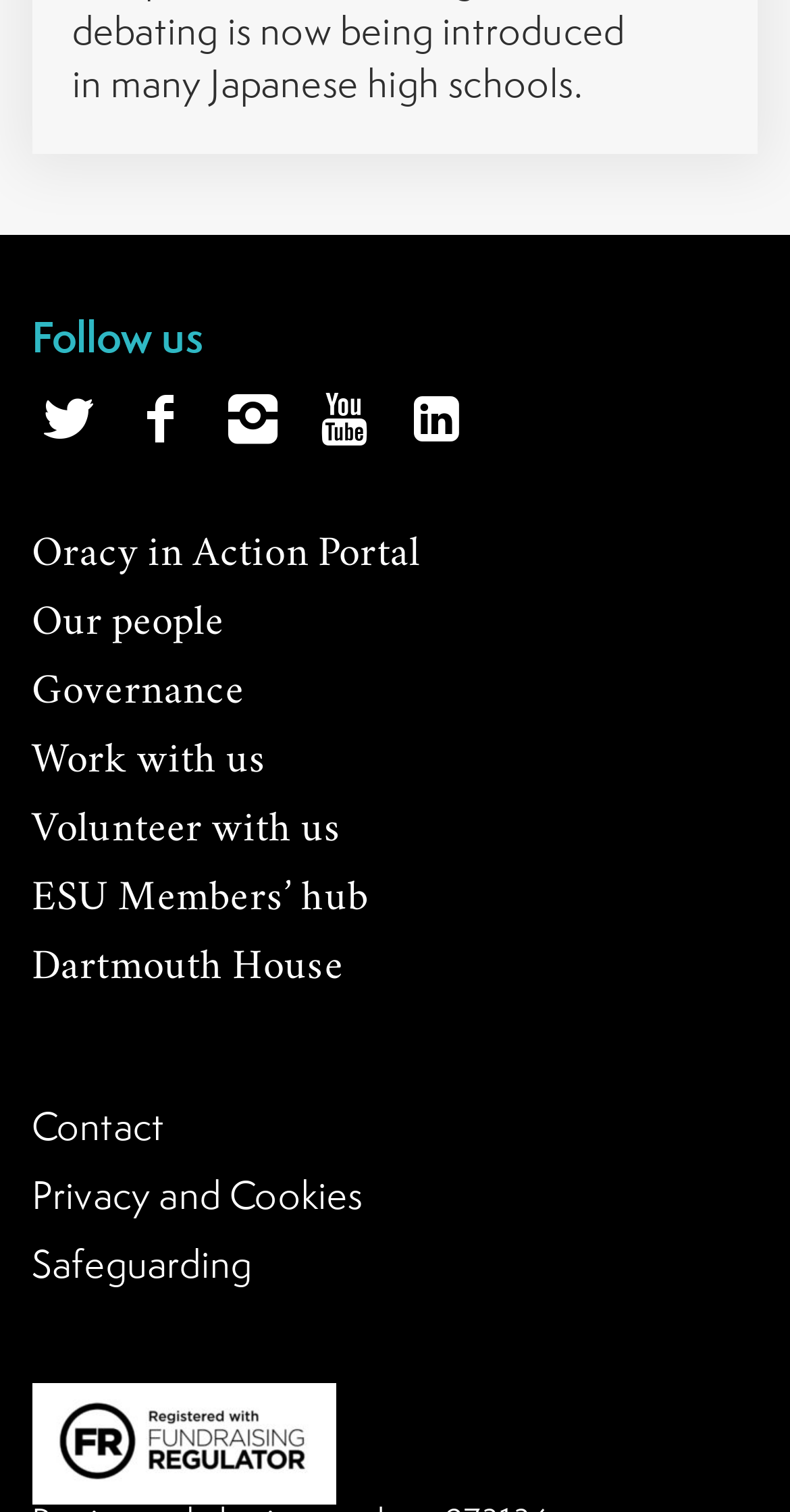Respond to the question with just a single word or phrase: 
What is the purpose of the 'Follow us' section?

To connect with social media